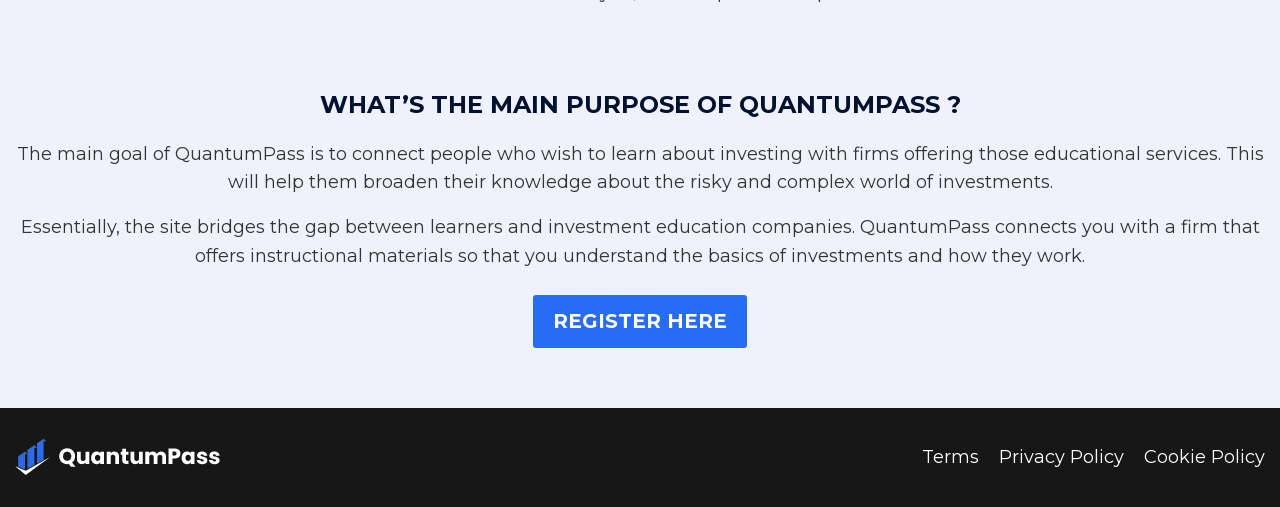What is located at the bottom of the webpage?
Kindly offer a comprehensive and detailed response to the question.

Based on the bounding box coordinates, the links 'Terms', 'Privacy Policy', and 'Cookie Policy' are located at the bottom of the webpage, which suggests that they are part of the footer section.